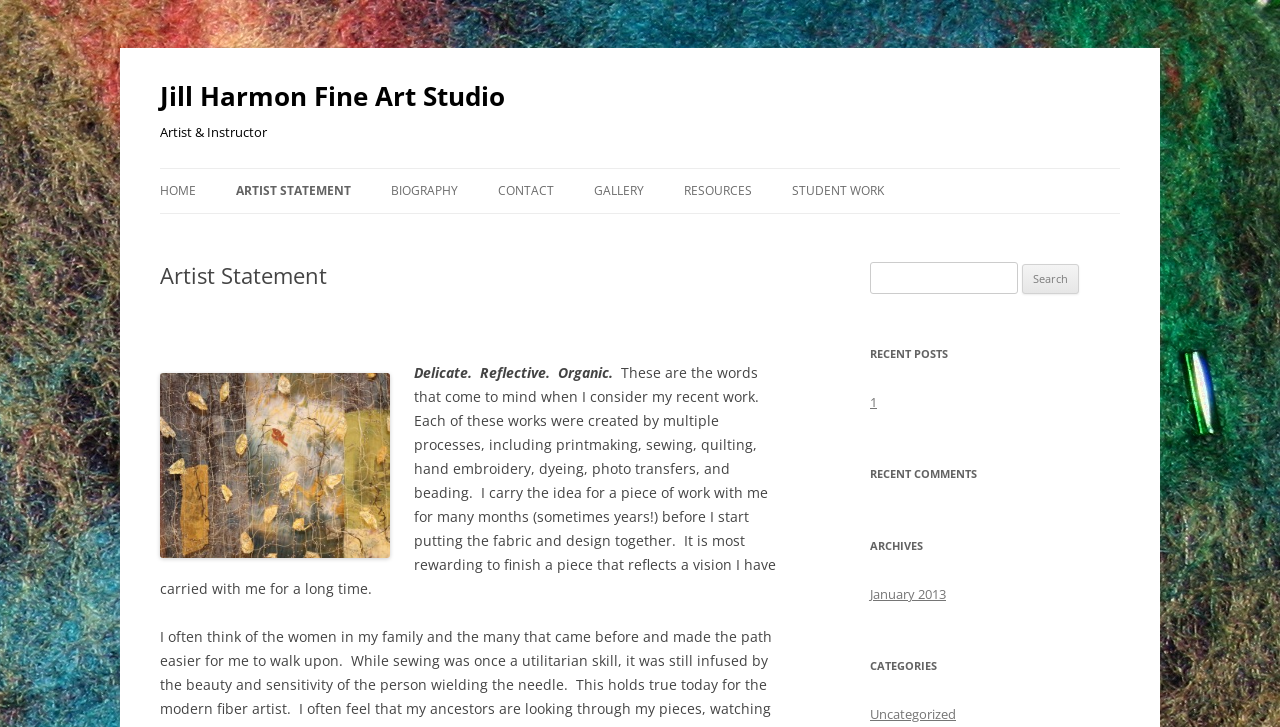Determine the bounding box coordinates for the clickable element to execute this instruction: "Search for something". Provide the coordinates as four float numbers between 0 and 1, i.e., [left, top, right, bottom].

[0.68, 0.361, 0.795, 0.405]